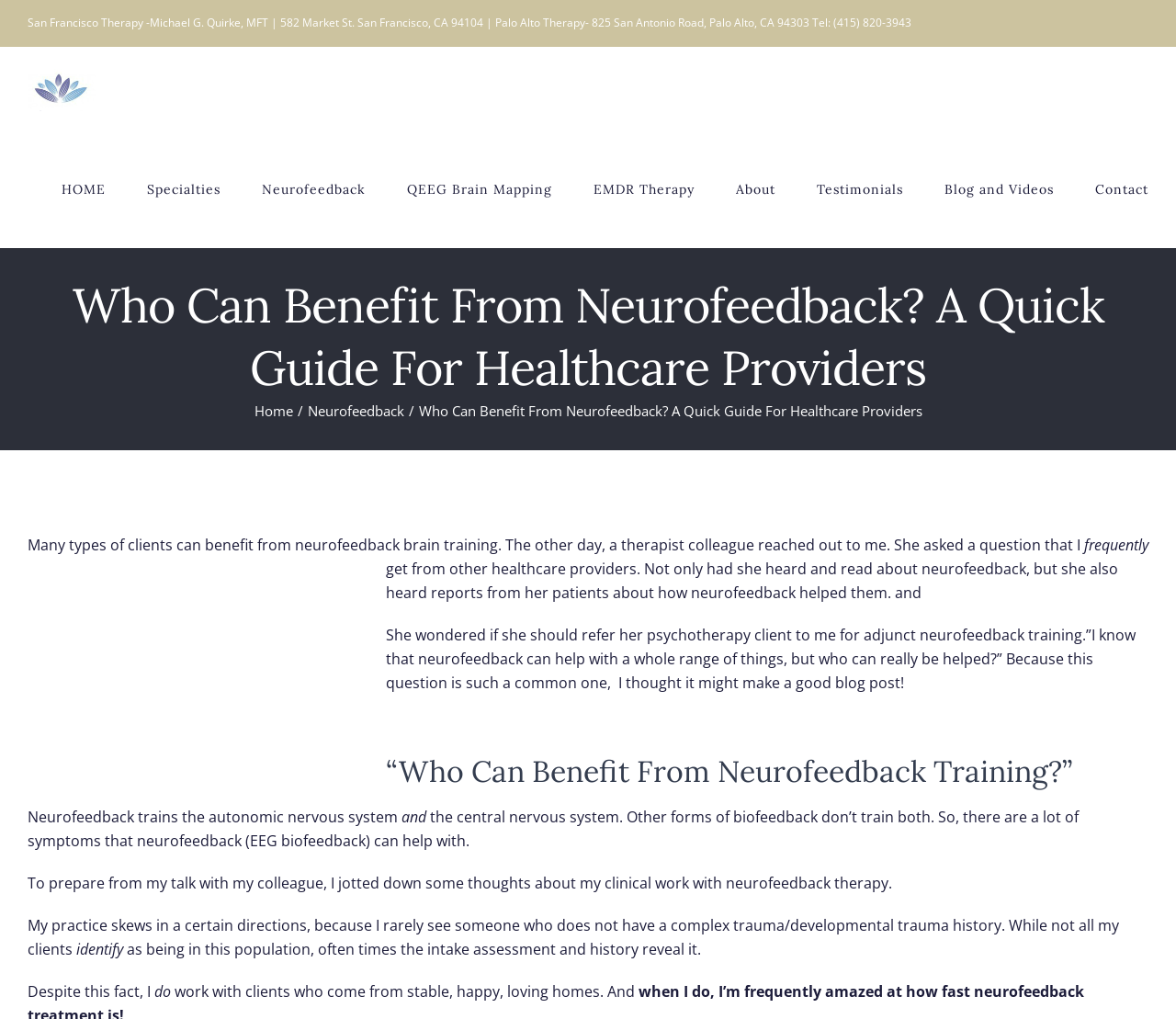Identify the bounding box coordinates of the area you need to click to perform the following instruction: "Click the 'Who Can Benefit From Neurofeedback? A Quick Guide For Healthcare Providers' heading".

[0.023, 0.27, 0.977, 0.391]